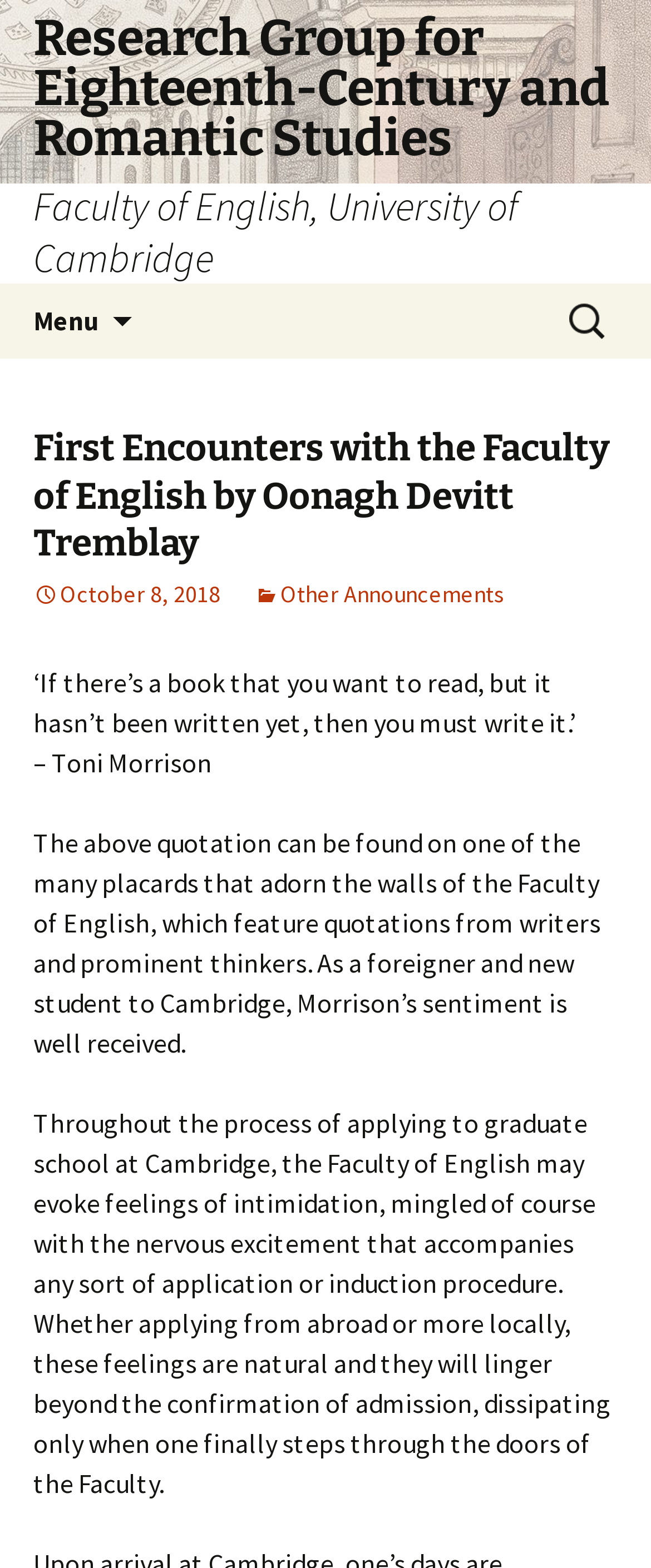What is the name of the research group?
Using the information from the image, provide a comprehensive answer to the question.

The name of the research group can be found in the heading element at the top of the webpage, which reads 'Research Group for Eighteenth-Century and Romantic Studies Faculty of English, University of Cambridge'.